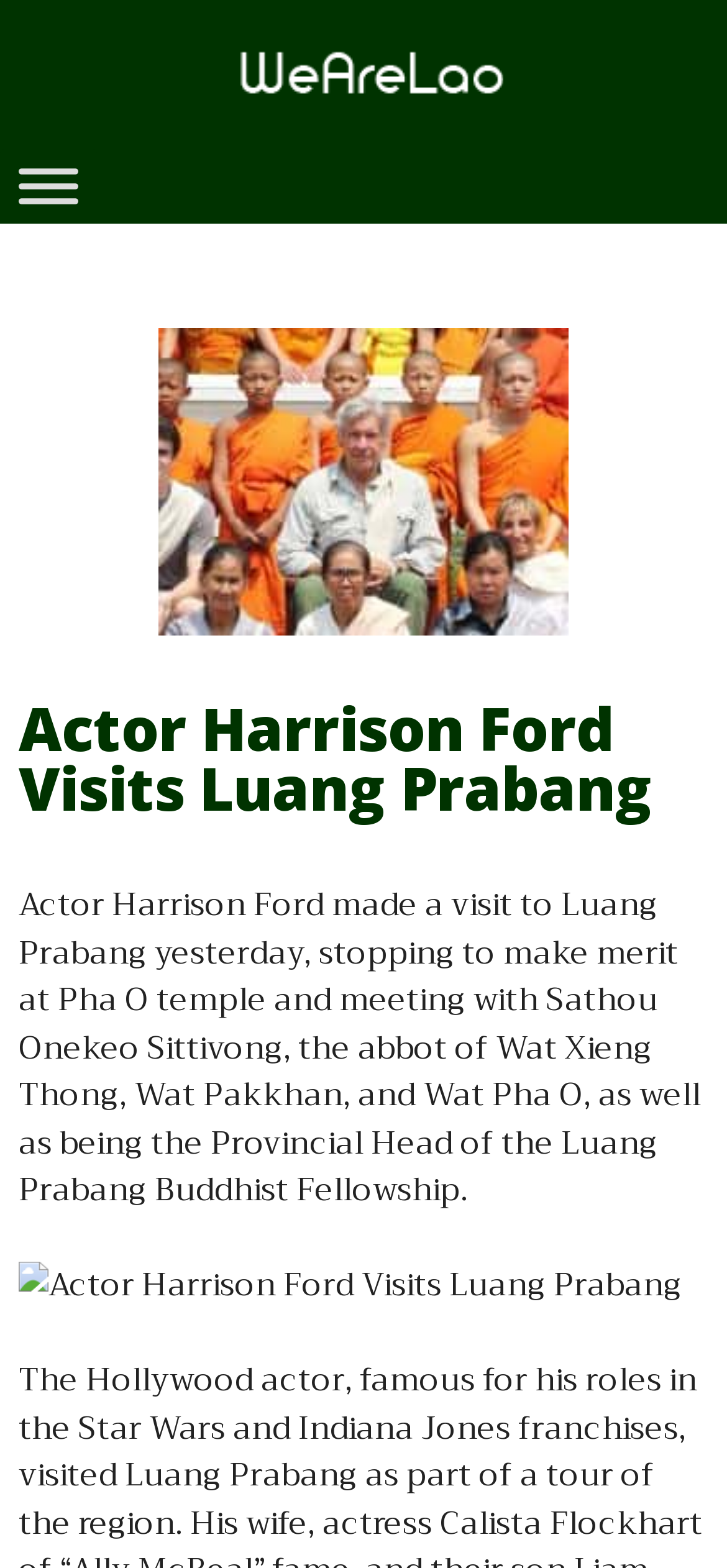How many images are on the webpage?
Could you please answer the question thoroughly and with as much detail as possible?

There are two image elements on the webpage, one with the text 'Actor Harrison Ford Visits Luang Prabang' and another without any text, which suggests that there are two images on the webpage.